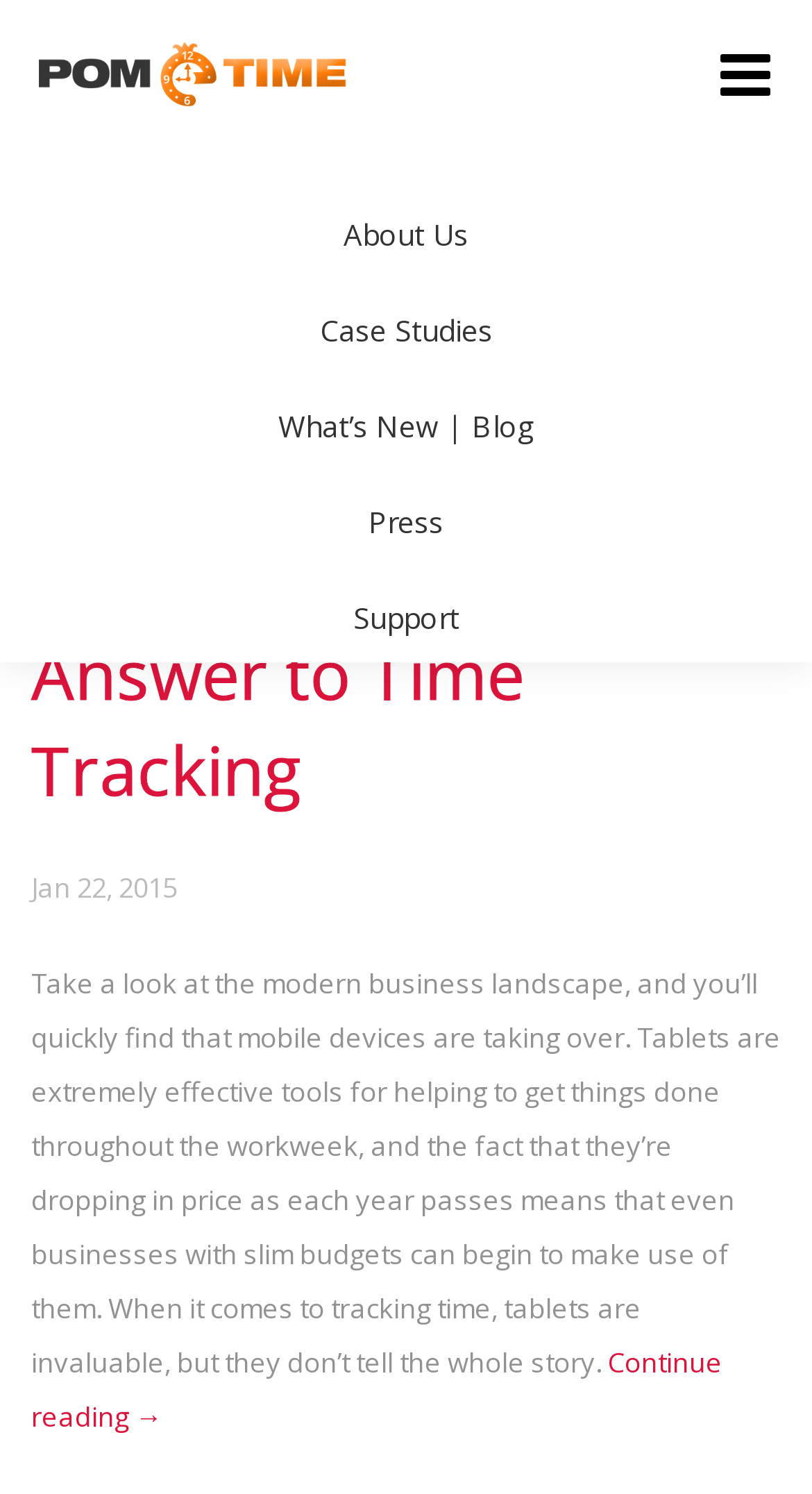What is the main topic of the article?
Using the information from the image, answer the question thoroughly.

Based on the content of the webpage, specifically the heading '3 Reasons Why an Android Tablet Combined With a Web-based Back-end is the Answer to Time Tracking', it is clear that the main topic of the article is time tracking.